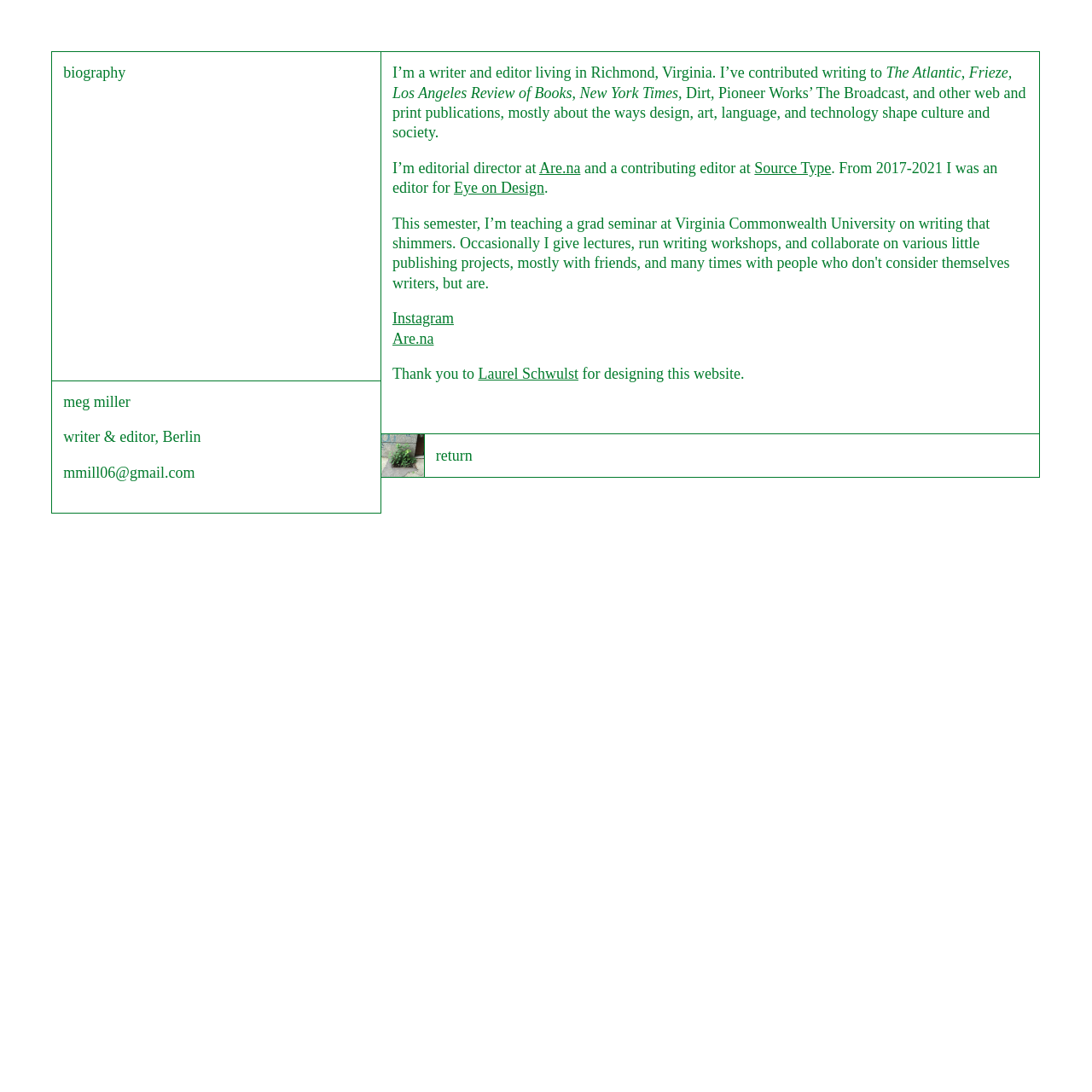What was Meg Miller's previous role?
Please craft a detailed and exhaustive response to the question.

According to the webpage, from 2017-2021, Meg Miller was an editor for Eye on Design, as mentioned in the biography section.